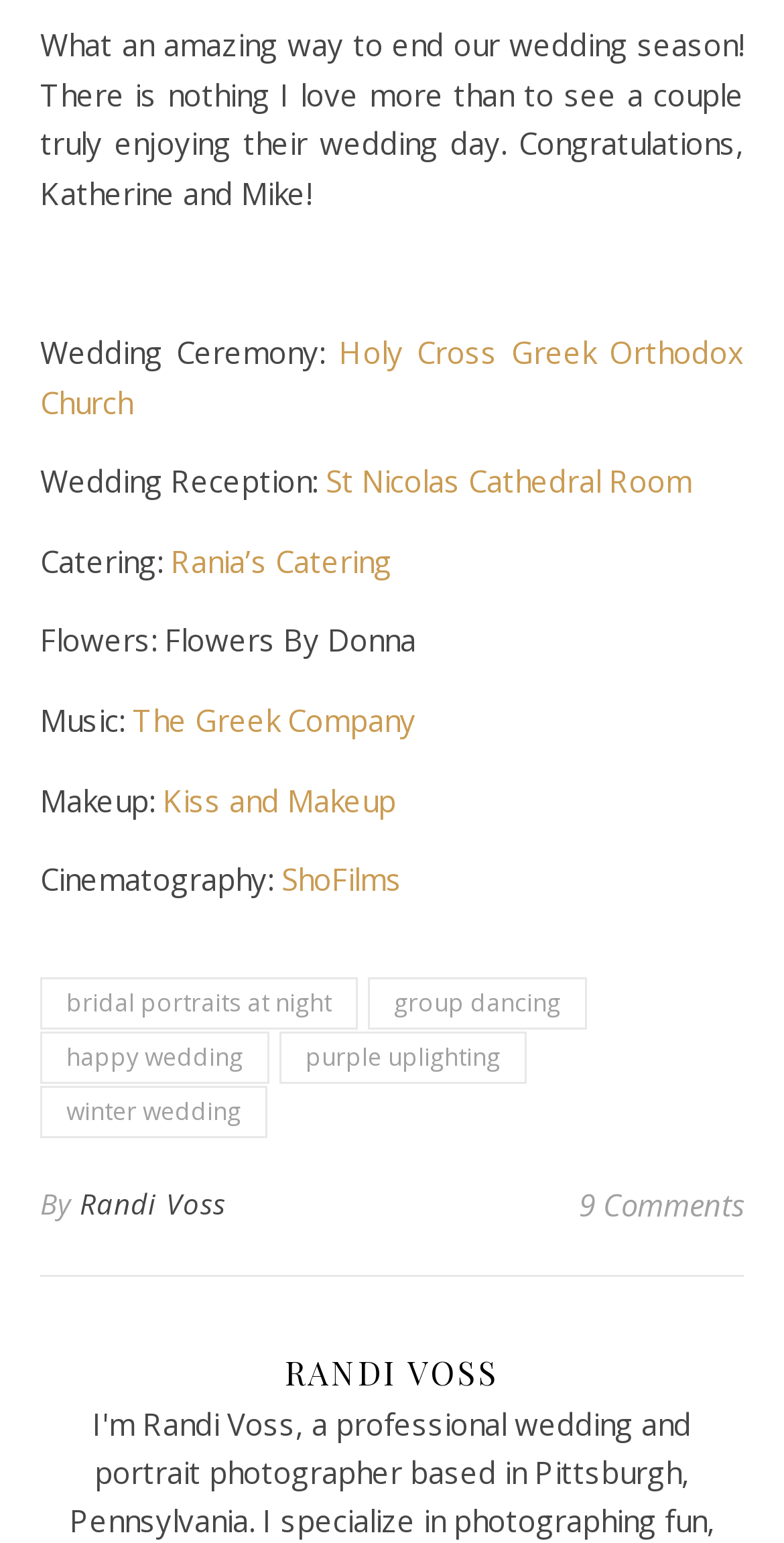Determine the bounding box coordinates for the HTML element described here: "title="Yelp"".

None